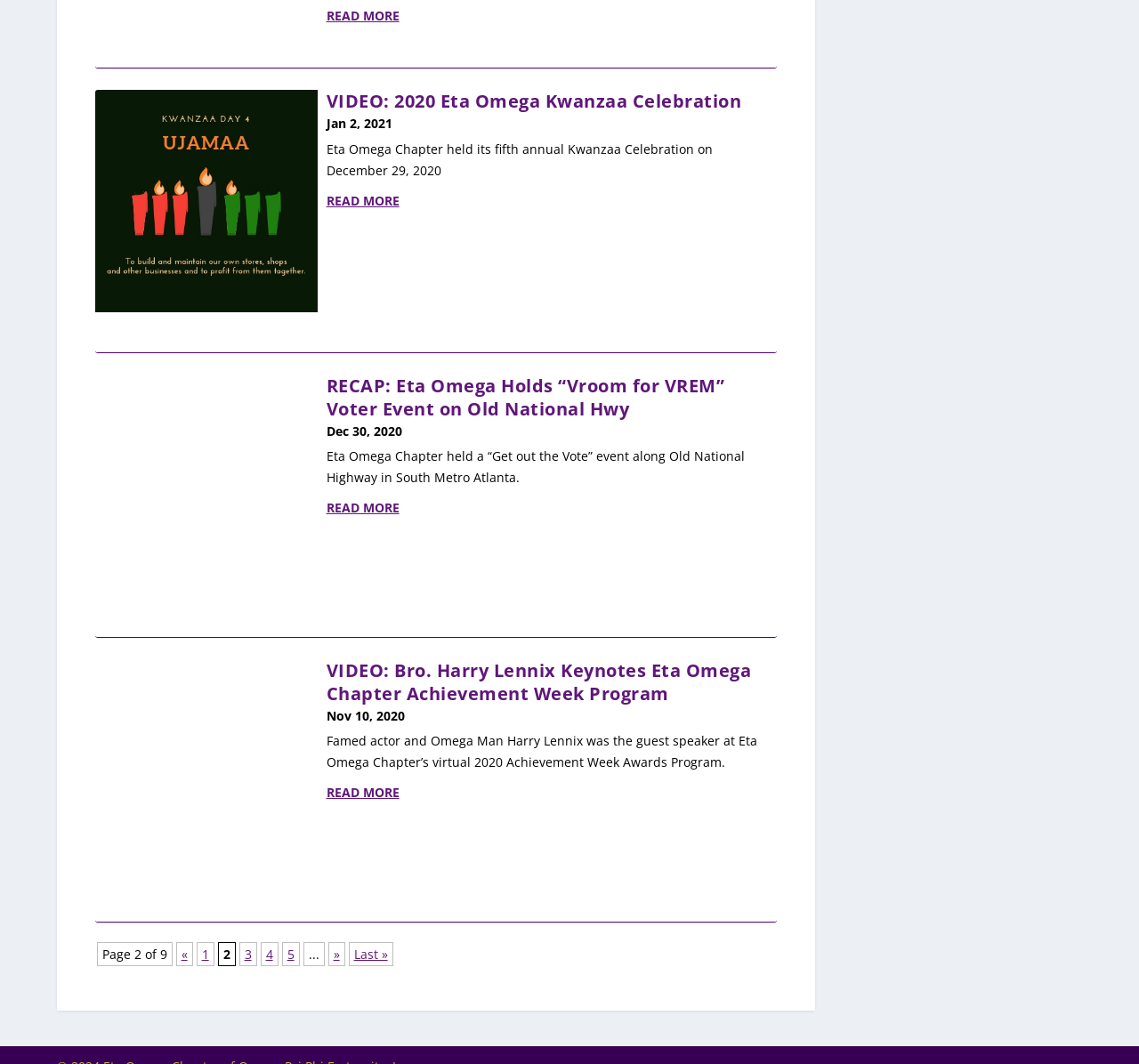Kindly determine the bounding box coordinates of the area that needs to be clicked to fulfill this instruction: "Watch the video of Bro. Harry Lennix Keynotes Eta Omega Chapter Achievement Week Program".

[0.083, 0.608, 0.279, 0.817]